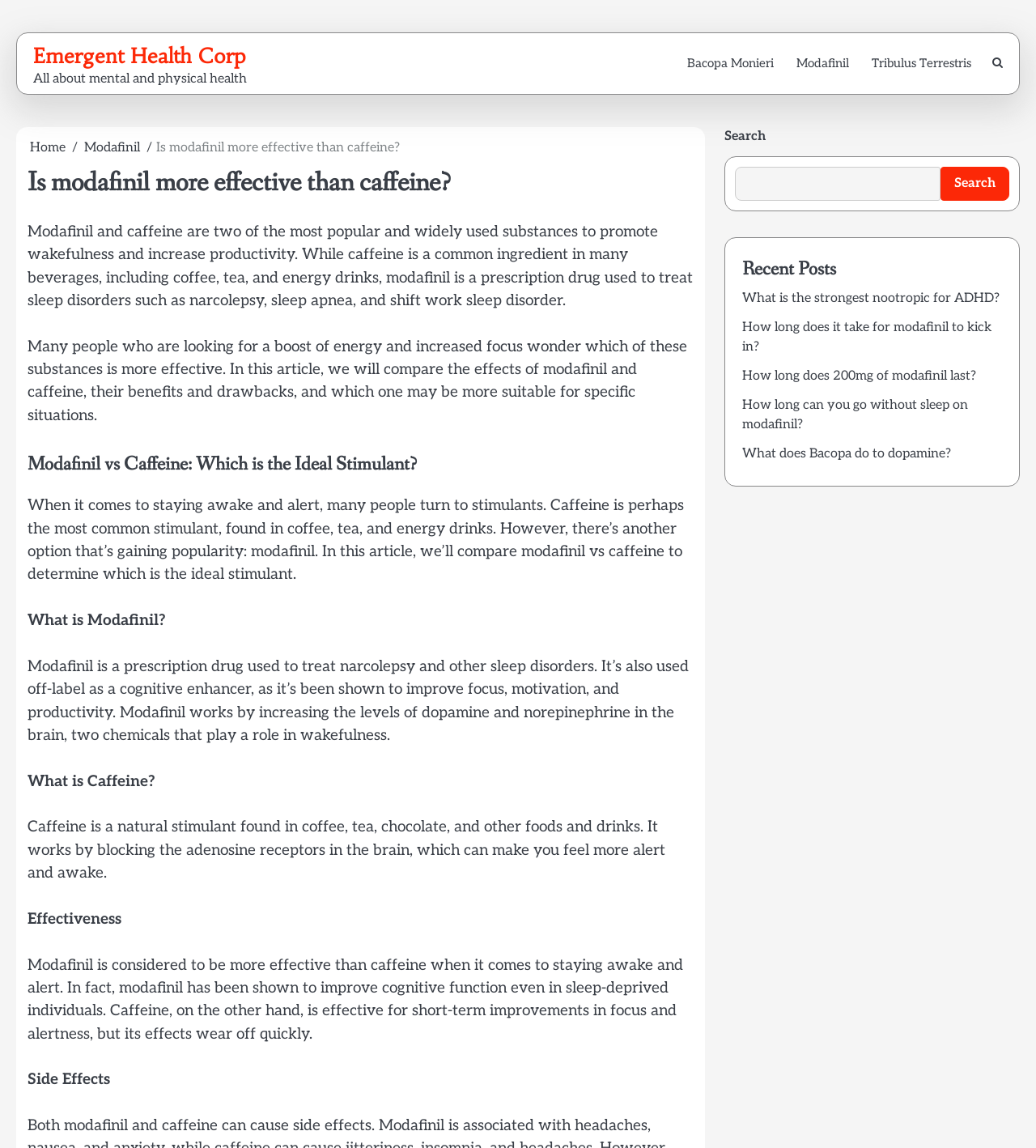Can you pinpoint the bounding box coordinates for the clickable element required for this instruction: "Click on the 'Bacopa Monieri' link"? The coordinates should be four float numbers between 0 and 1, i.e., [left, top, right, bottom].

[0.652, 0.043, 0.758, 0.068]